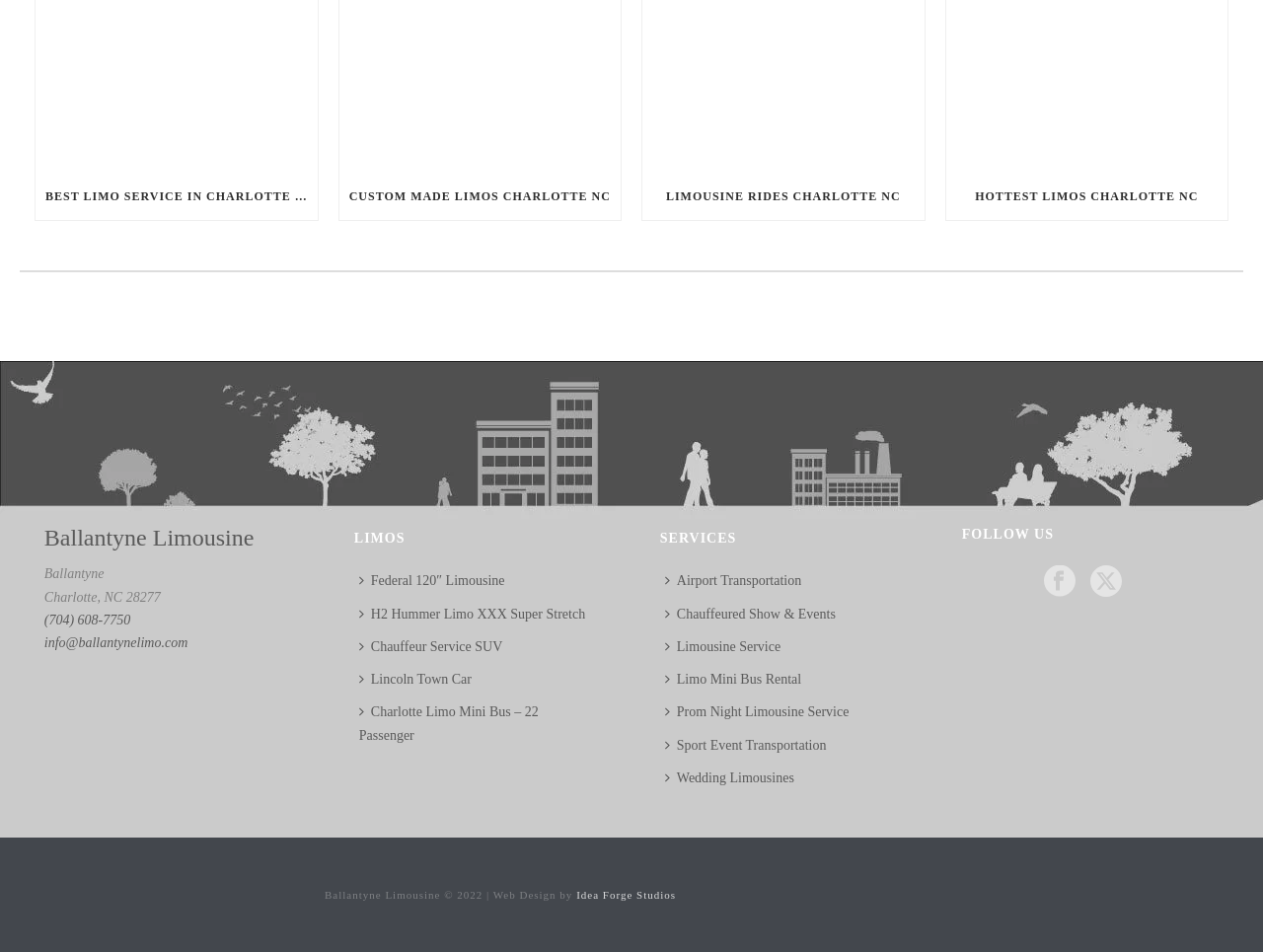Answer the question below in one word or phrase:
How many social media platforms are linked?

2